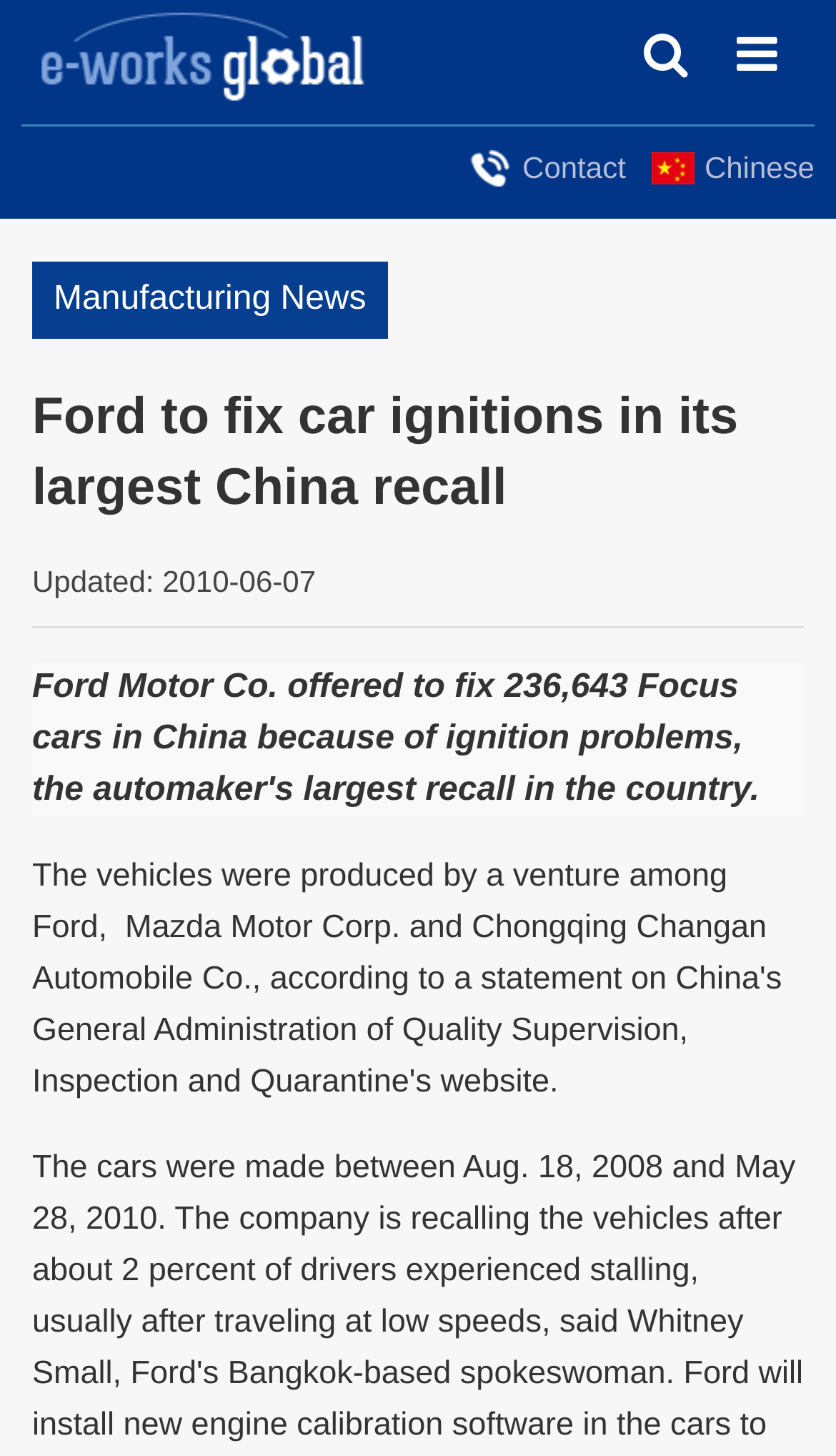What is the topic of the latest news article?
Using the image, respond with a single word or phrase.

Ford car ignitions